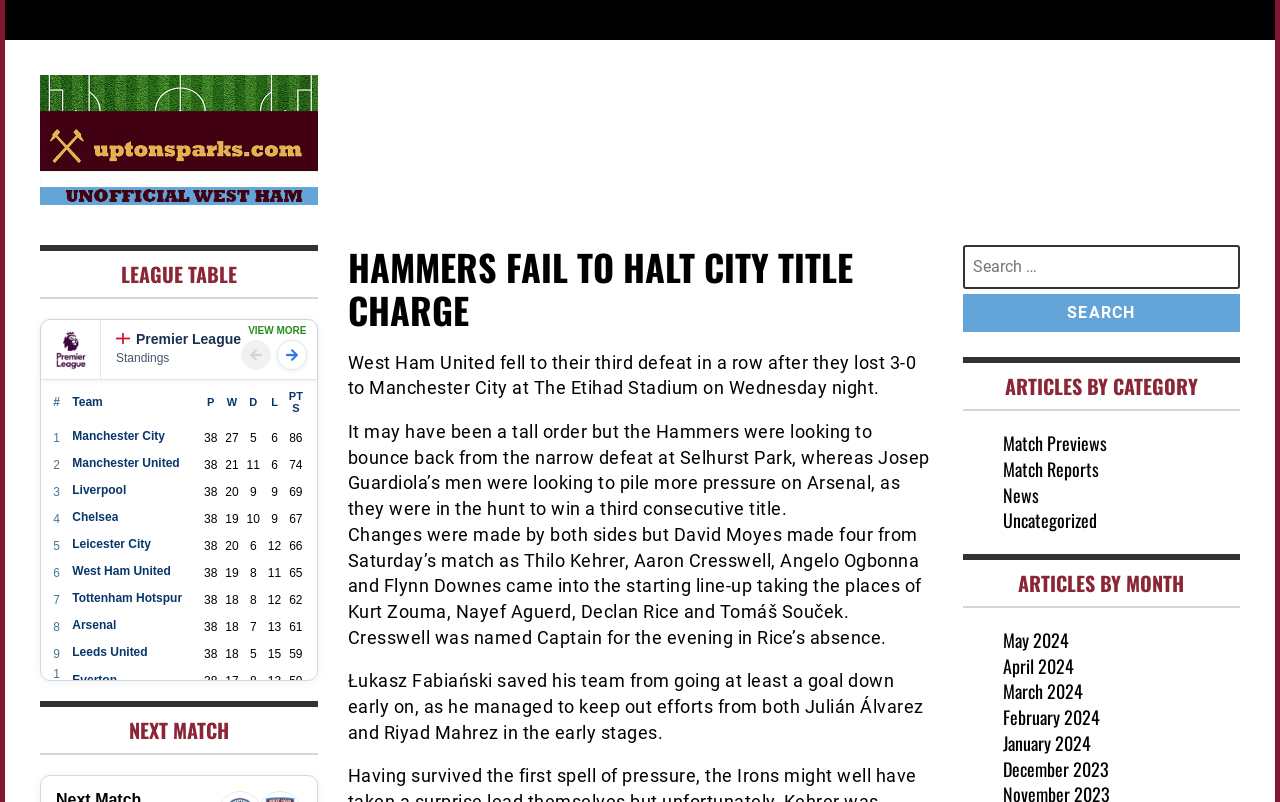Please find the bounding box coordinates of the element that must be clicked to perform the given instruction: "Read the article about Hammers Fail To Halt City Title Charge". The coordinates should be four float numbers from 0 to 1, i.e., [left, top, right, bottom].

[0.271, 0.306, 0.729, 0.413]